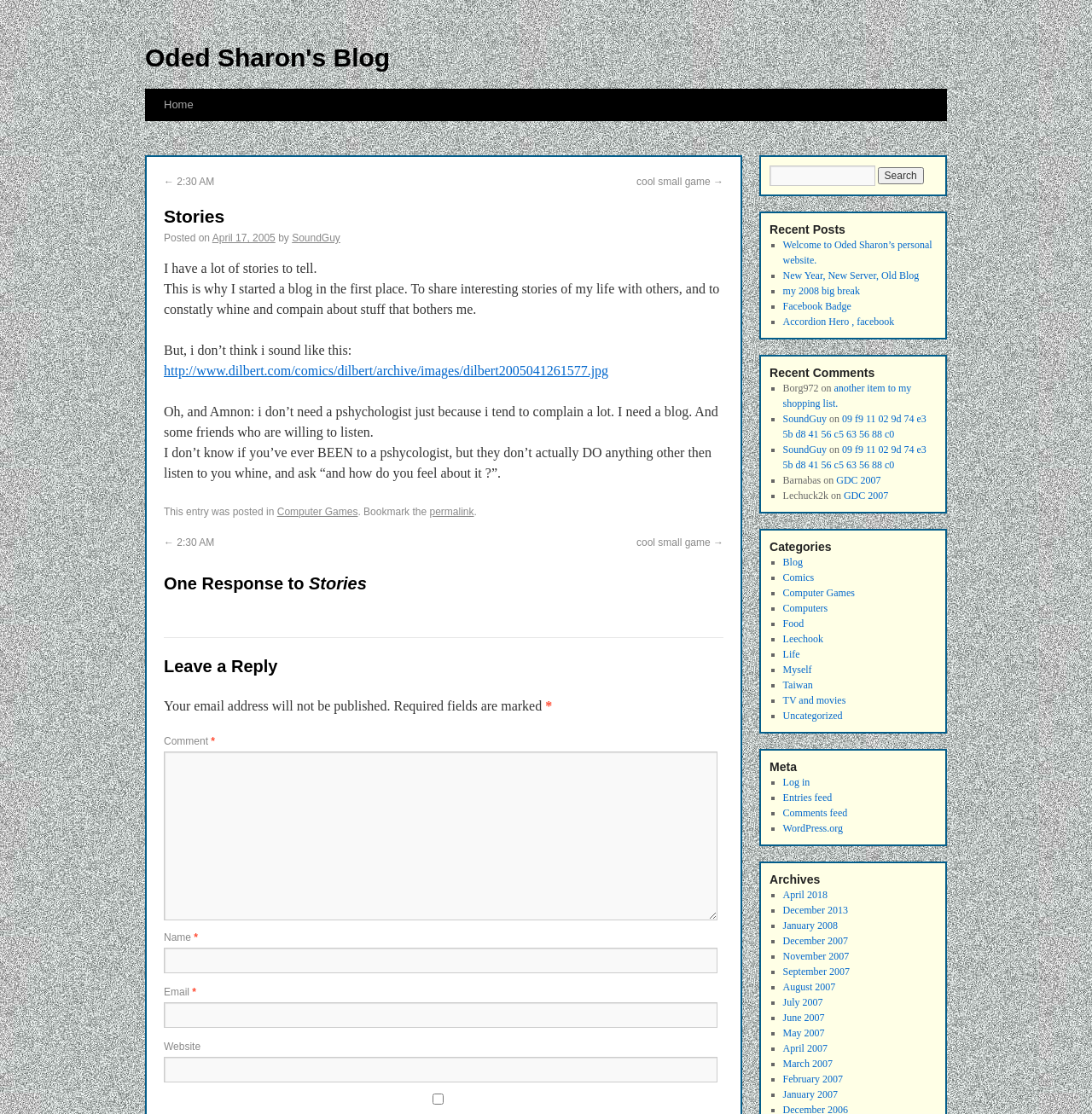Determine the coordinates of the bounding box that should be clicked to complete the instruction: "Share on Facebook". The coordinates should be represented by four float numbers between 0 and 1: [left, top, right, bottom].

None